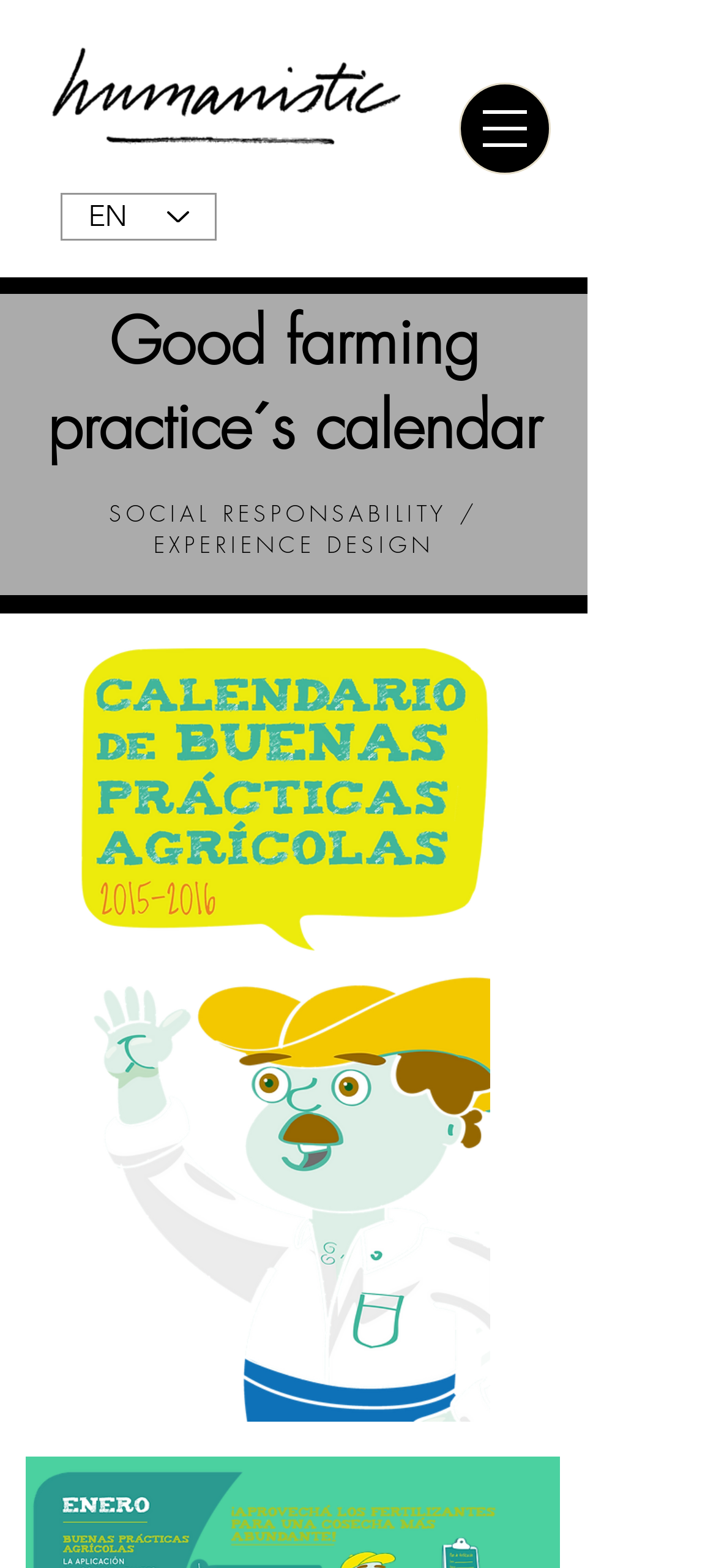What is the theme of the image at the top of the page?
Relying on the image, give a concise answer in one word or a brief phrase.

Humanistic